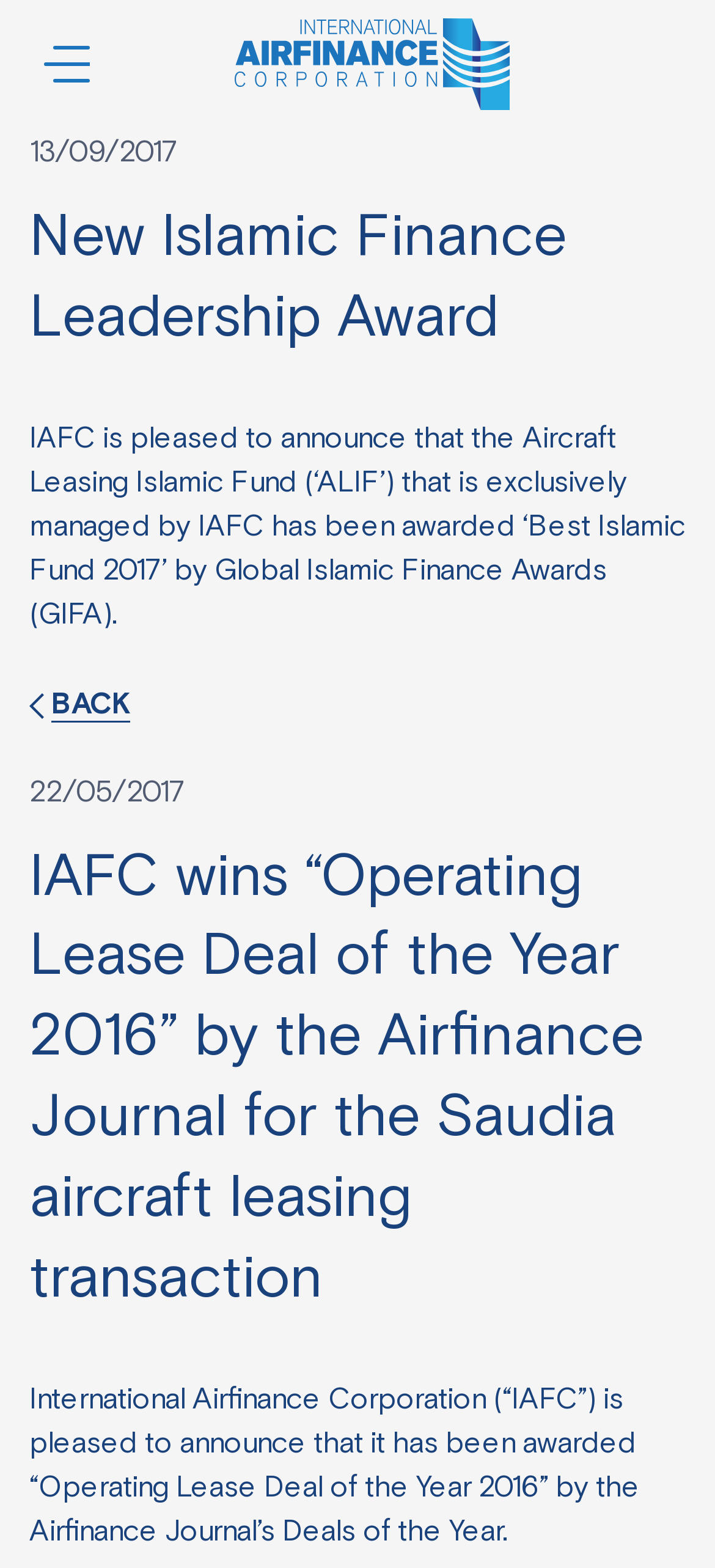What is the purpose of the 'BACK' link?
Look at the image and provide a detailed response to the question.

I analyzed the link element with the bounding box coordinates [0.041, 0.028, 0.959, 0.056] and found the text 'BACK', which suggests that the link is used to go back to a previous page or section.